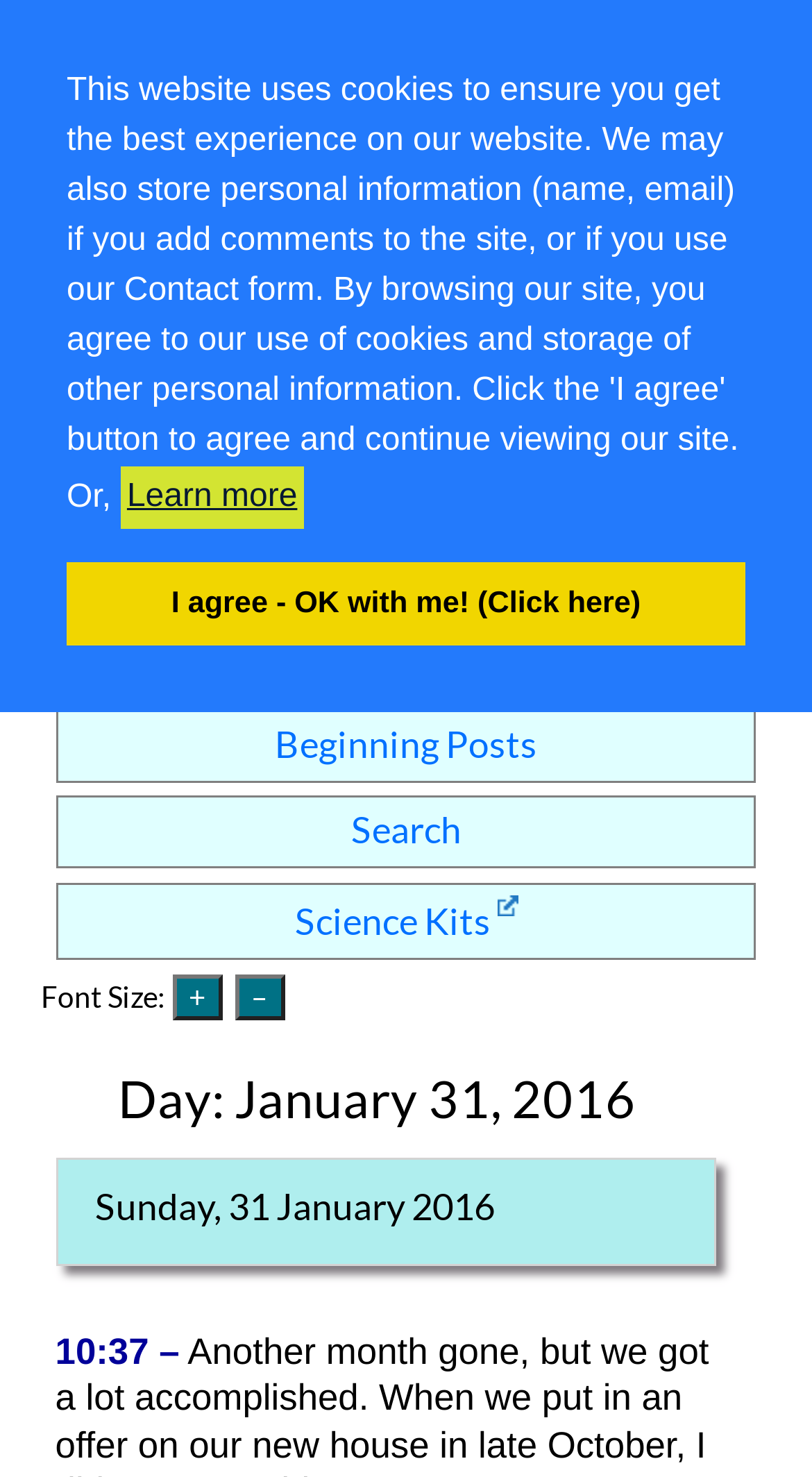Identify and provide the title of the webpage.

Day: January 31, 2016